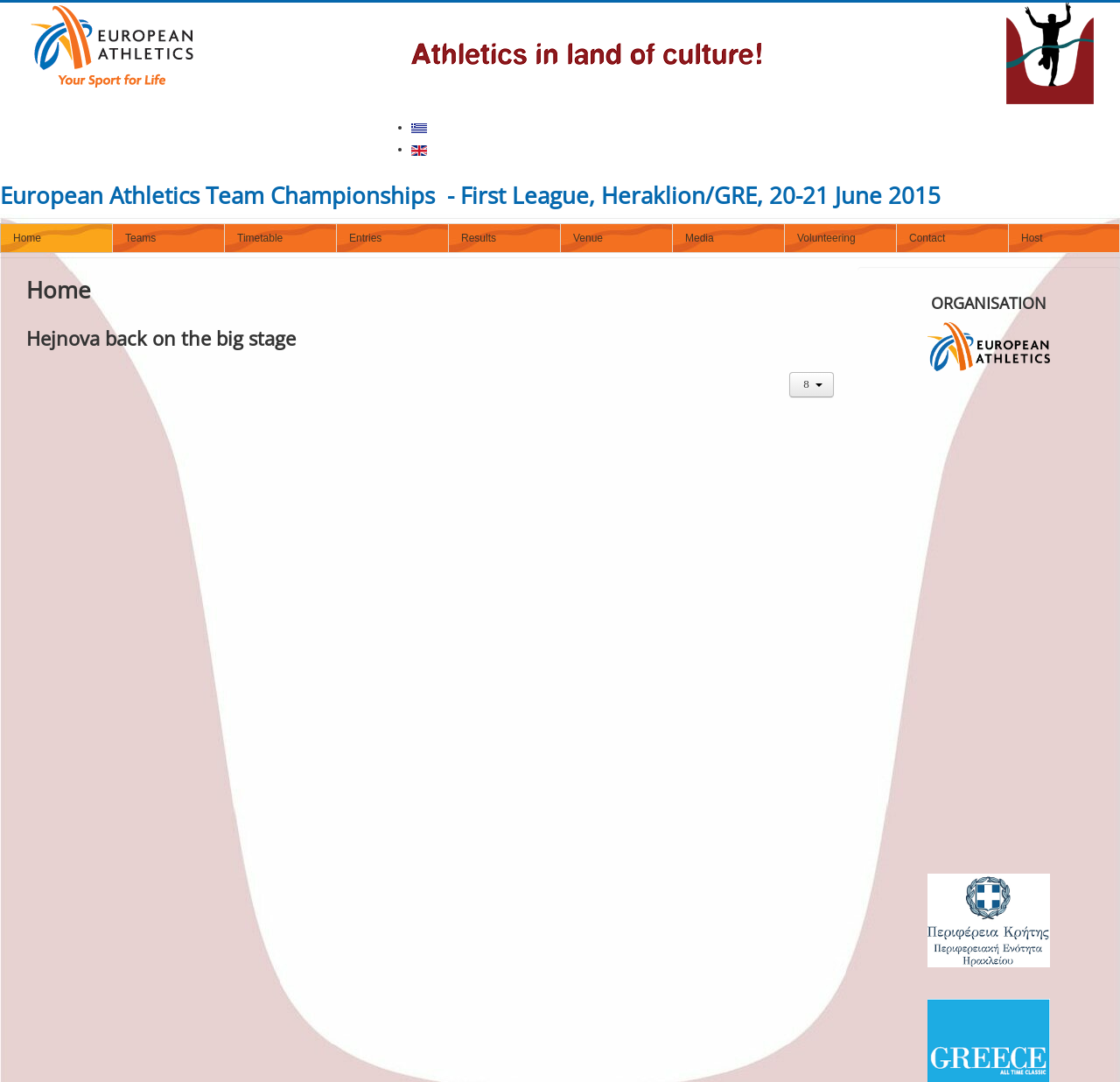What is the name of the event?
From the screenshot, supply a one-word or short-phrase answer.

European Athletics Team Championships